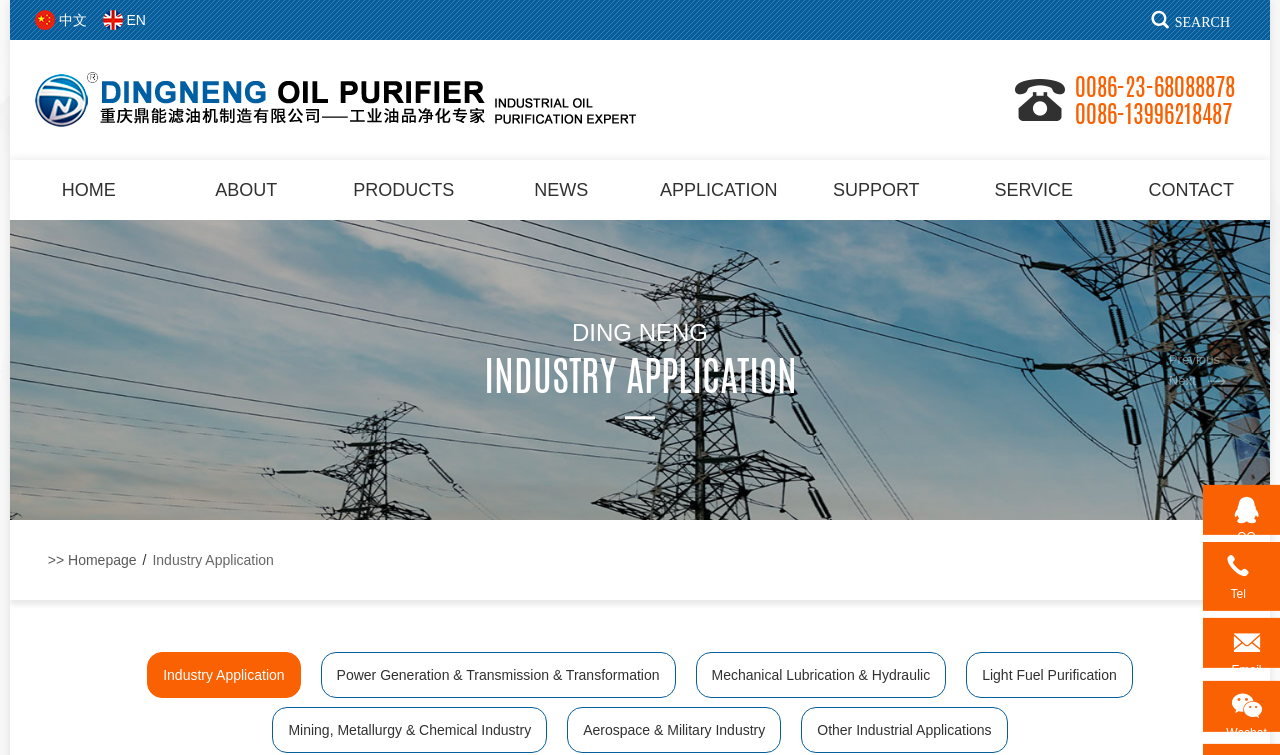Please identify the bounding box coordinates of the clickable area that will fulfill the following instruction: "Contact us through hotline". The coordinates should be in the format of four float numbers between 0 and 1, i.e., [left, top, right, bottom].

[0.84, 0.093, 0.965, 0.138]